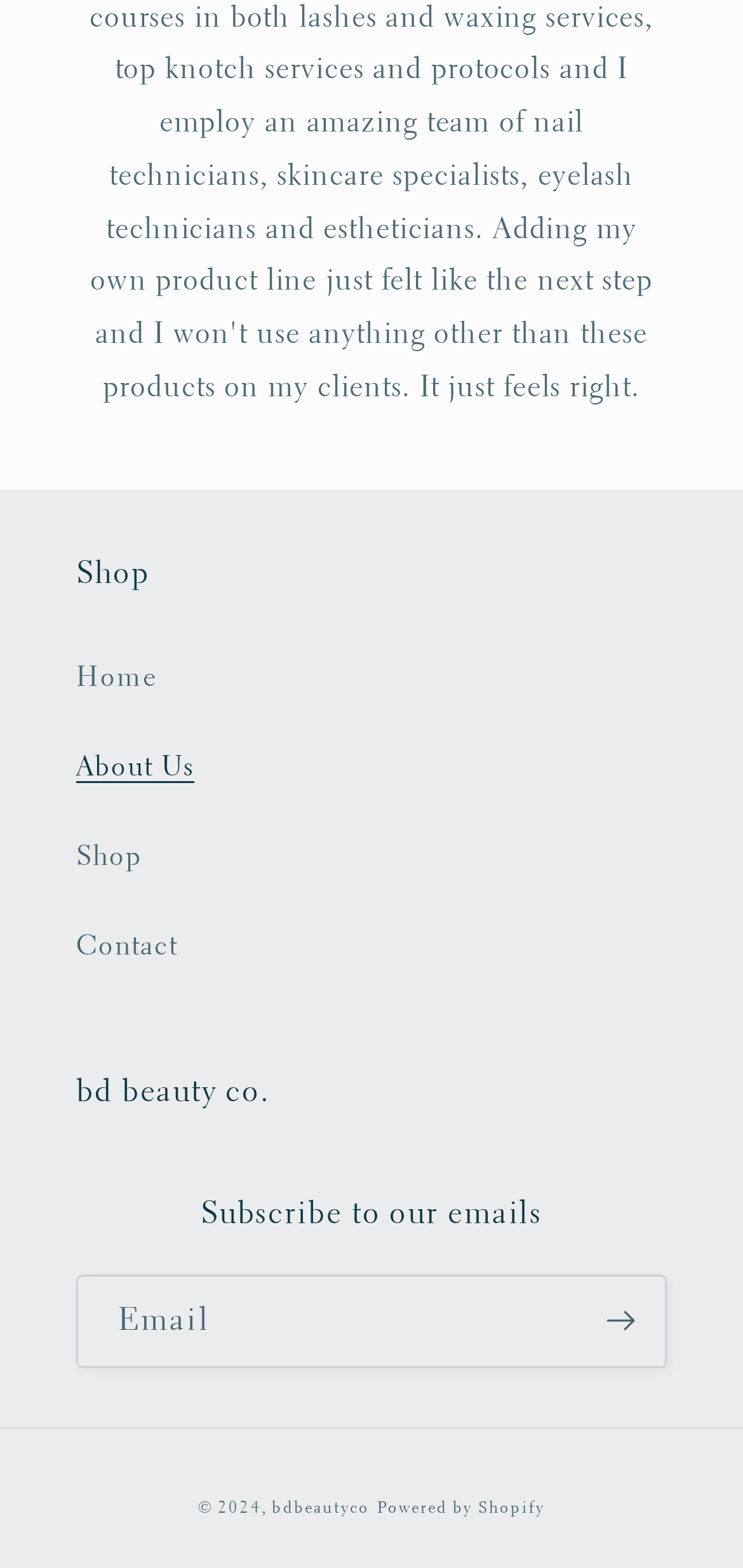Respond to the following question with a brief word or phrase:
What is the purpose of the textbox?

Email subscription